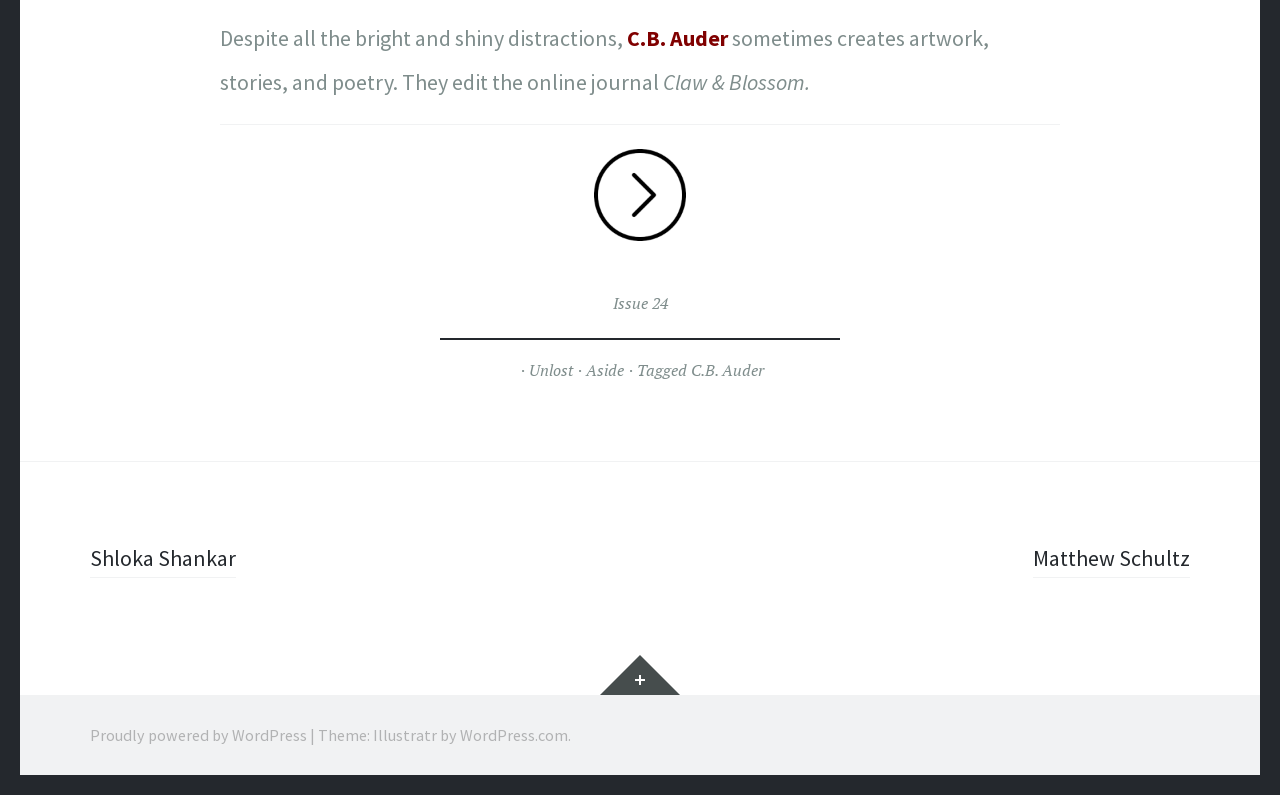Answer the question below with a single word or a brief phrase: 
What is the name of the author mentioned below the separator?

C.B. Auder